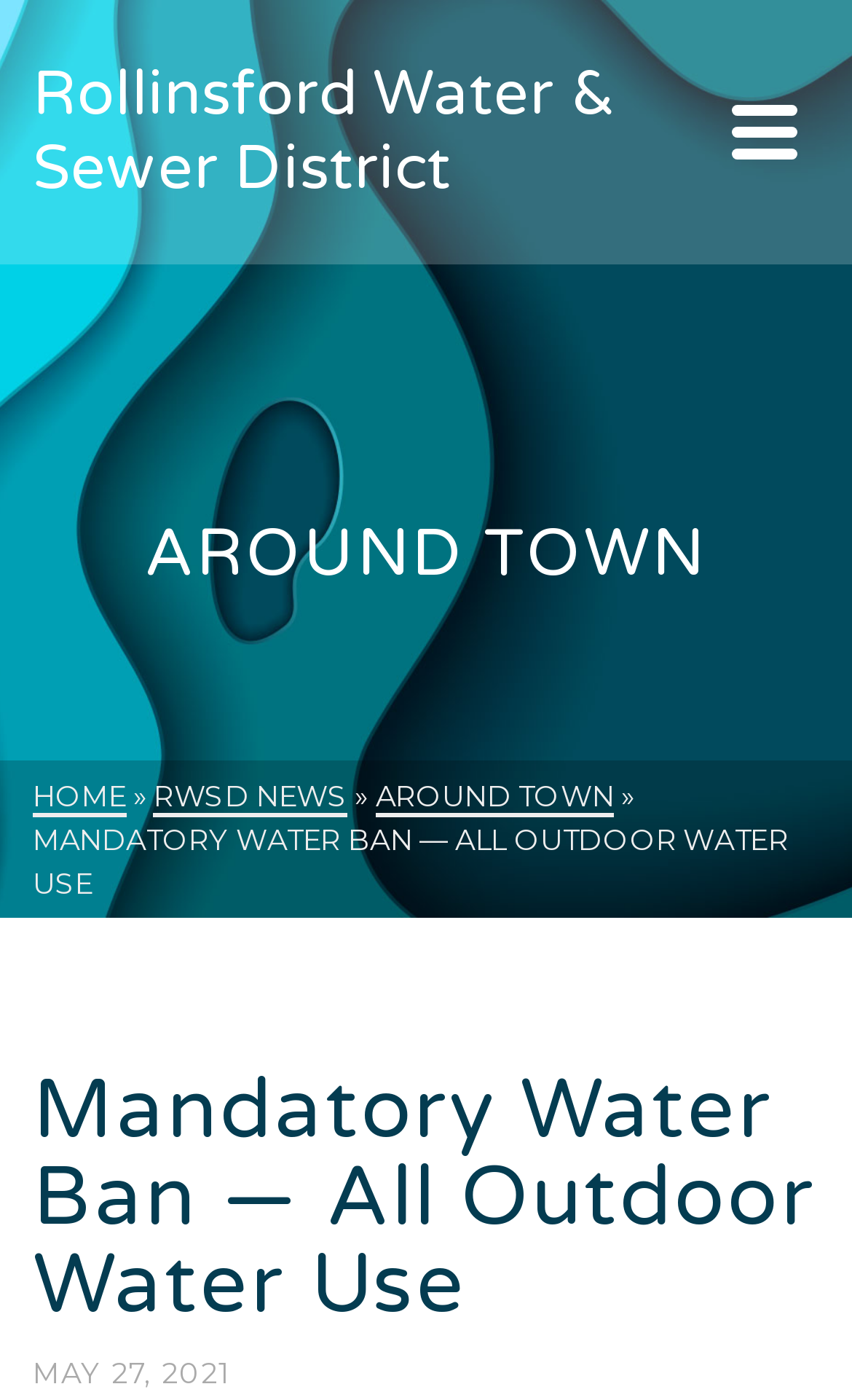Mark the bounding box of the element that matches the following description: "Rollinsford Water & Sewer District".

[0.038, 0.0, 0.833, 0.187]